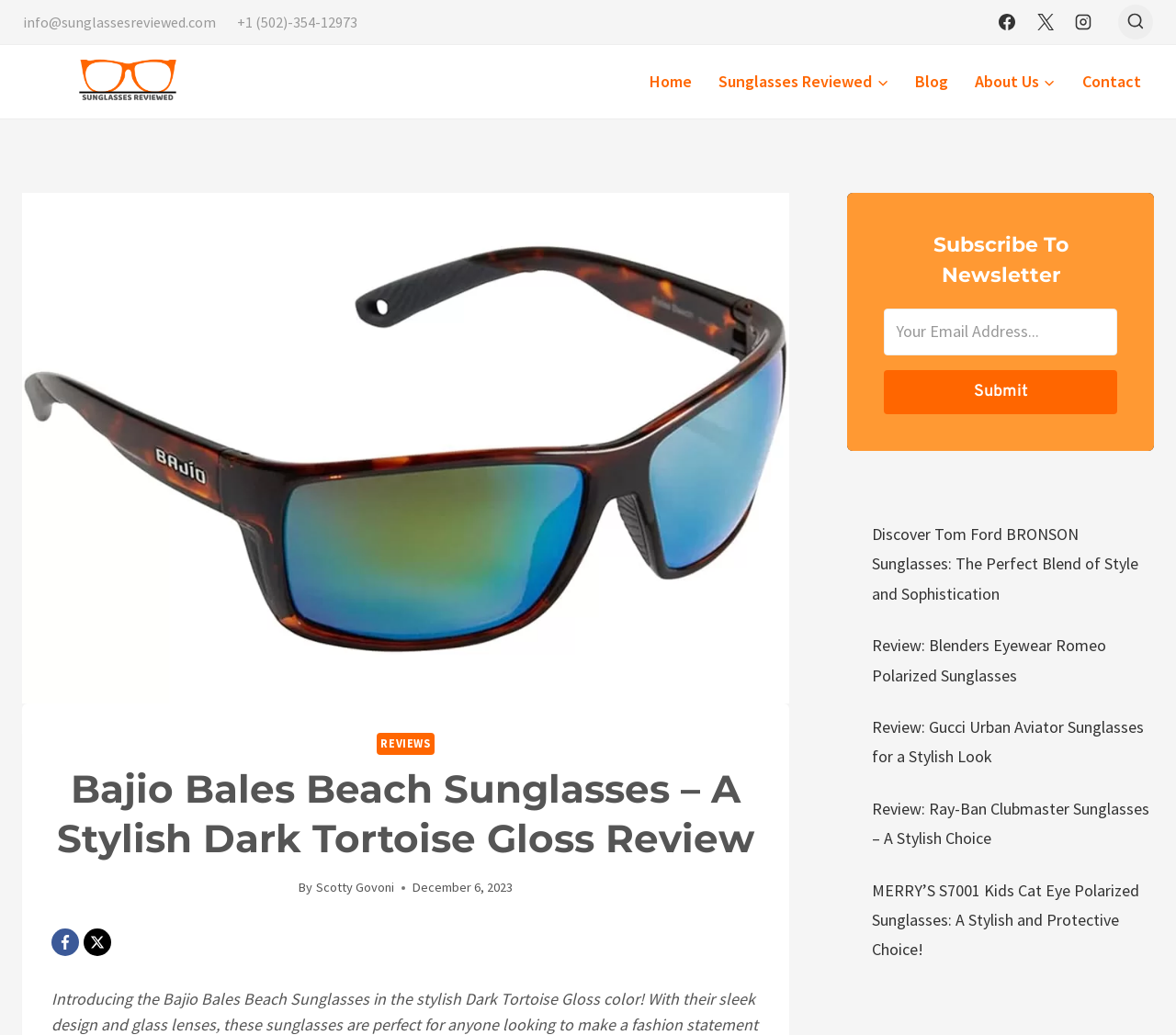Identify the bounding box coordinates for the element you need to click to achieve the following task: "Read review of Tom Ford BRONSON Sunglasses". Provide the bounding box coordinates as four float numbers between 0 and 1, in the form [left, top, right, bottom].

[0.741, 0.506, 0.968, 0.584]